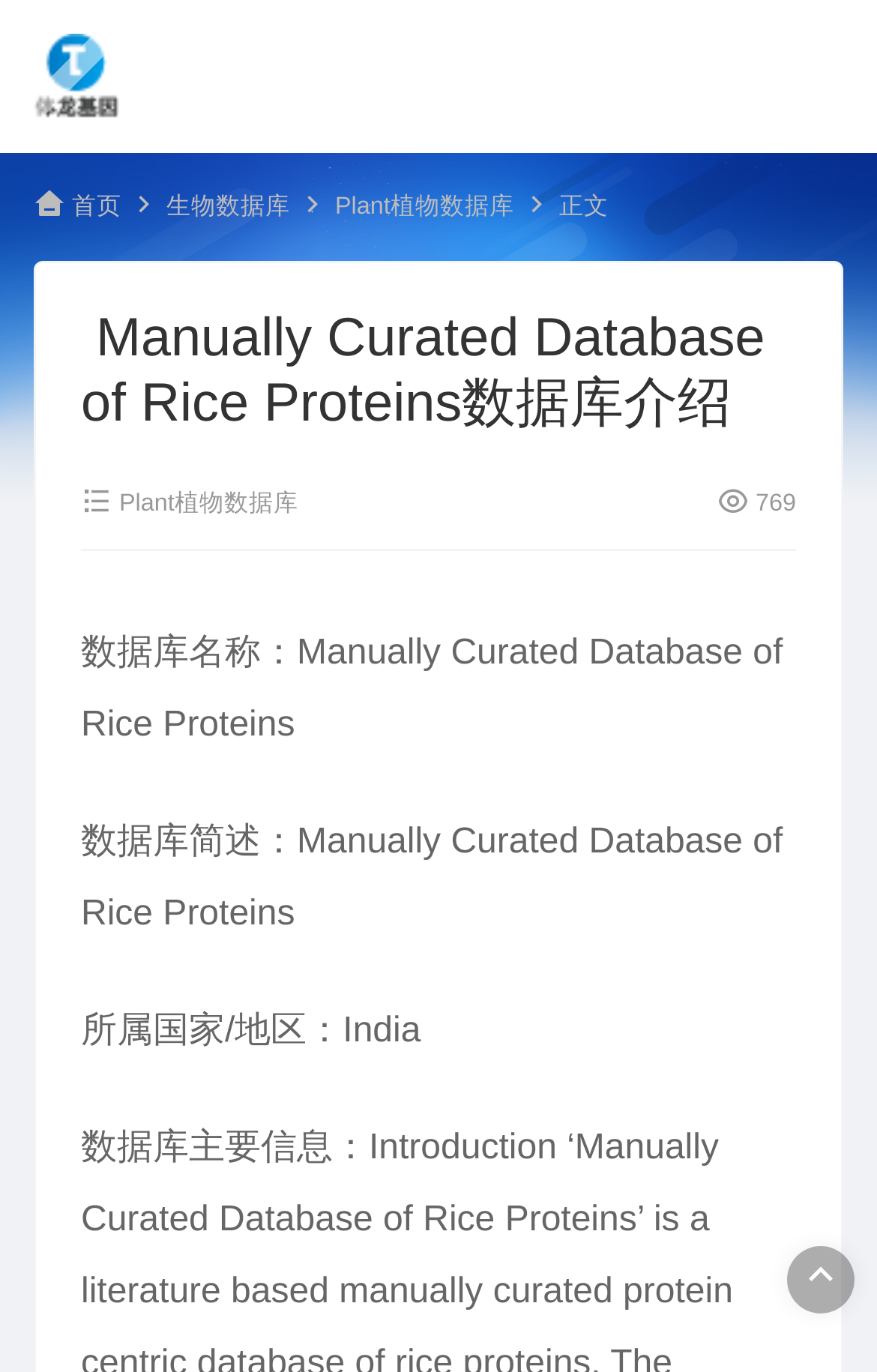For the element described, predict the bounding box coordinates as (top-left x, top-left y, bottom-right x, bottom-right y). All values should be between 0 and 1. Element description: alt="体龙基因检测"

[0.038, 0.025, 0.962, 0.087]